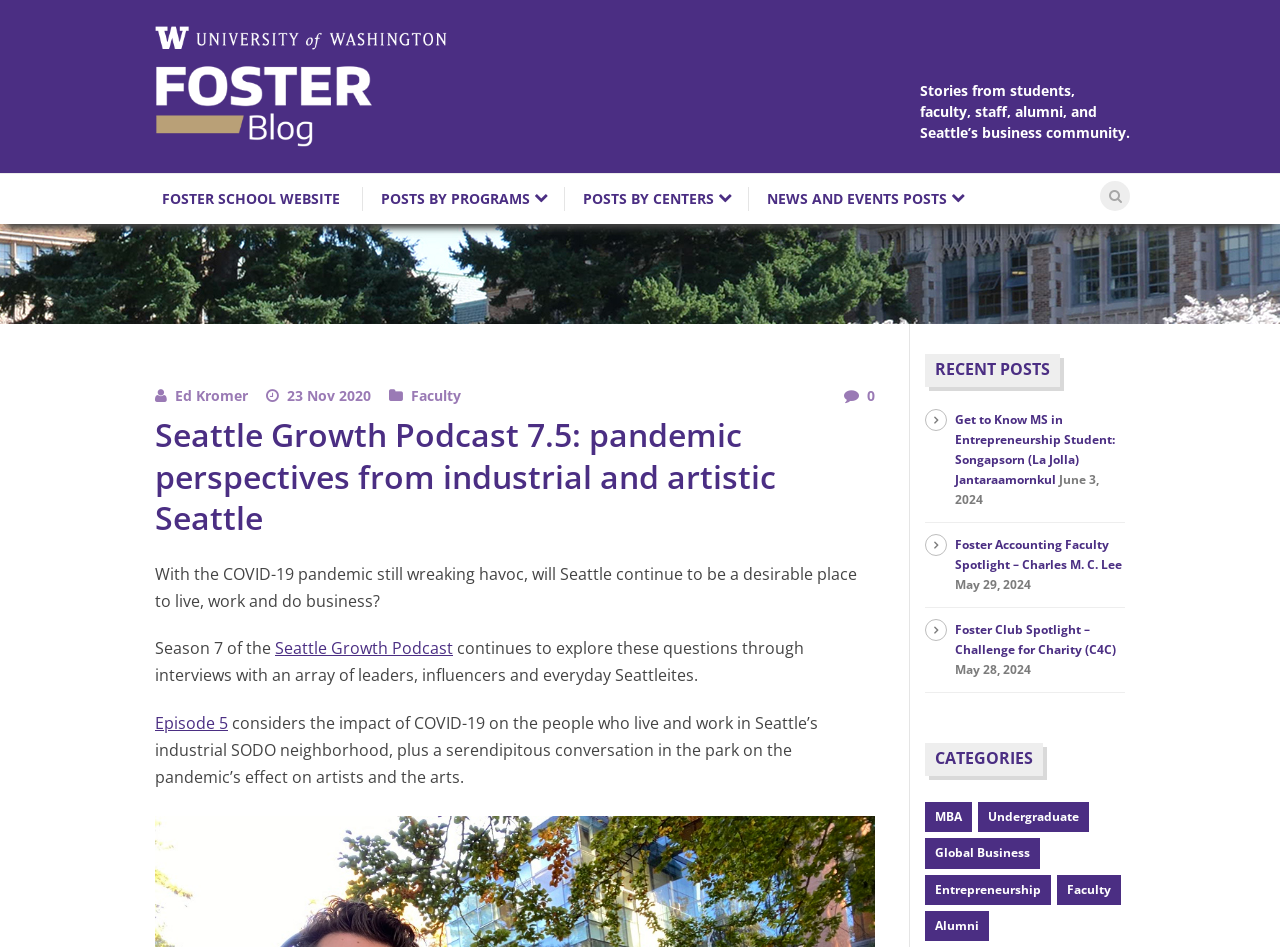What is the name of the faculty member mentioned on this webpage?
Kindly offer a detailed explanation using the data available in the image.

I found the answer by looking at the link 'Ed Kromer' which is labeled as 'Faculty' and is likely the name of a faculty member.